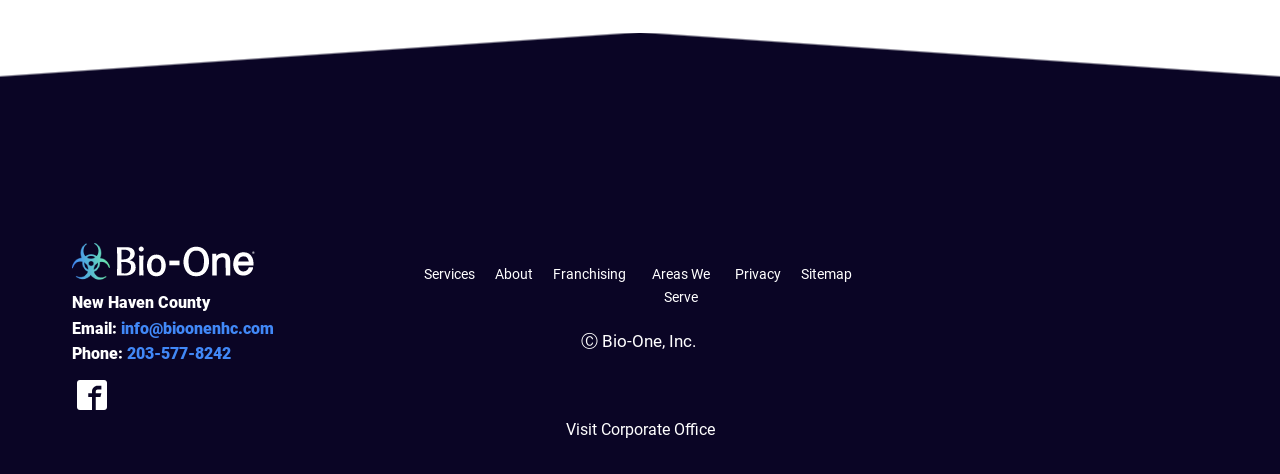Identify the bounding box coordinates of the section to be clicked to complete the task described by the following instruction: "Send an email to the company". The coordinates should be four float numbers between 0 and 1, formatted as [left, top, right, bottom].

[0.094, 0.672, 0.214, 0.713]